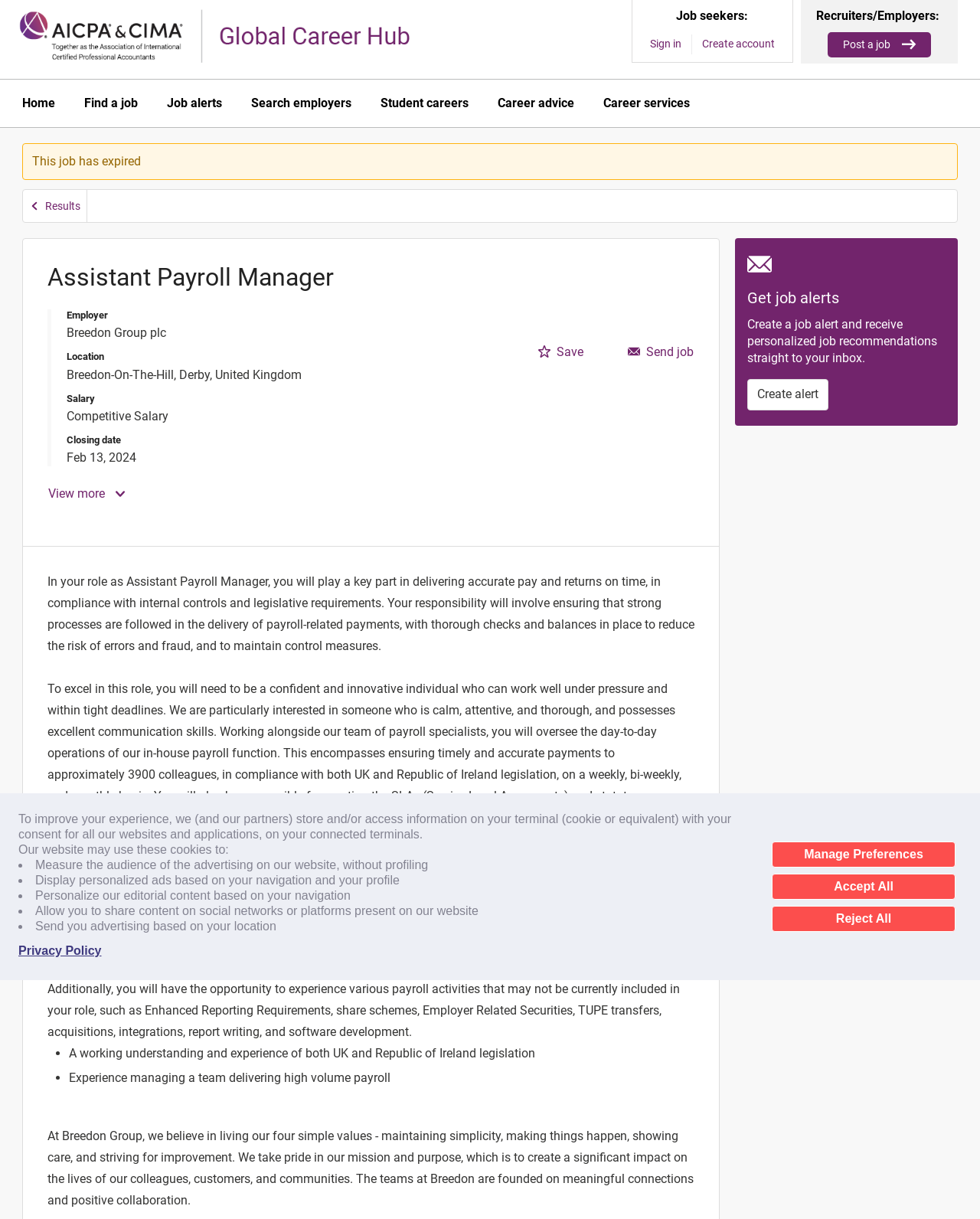Provide a brief response using a word or short phrase to this question:
What are the values that Breedon Group believes in?

Simplicity, making things happen, showing care, and striving for improvement